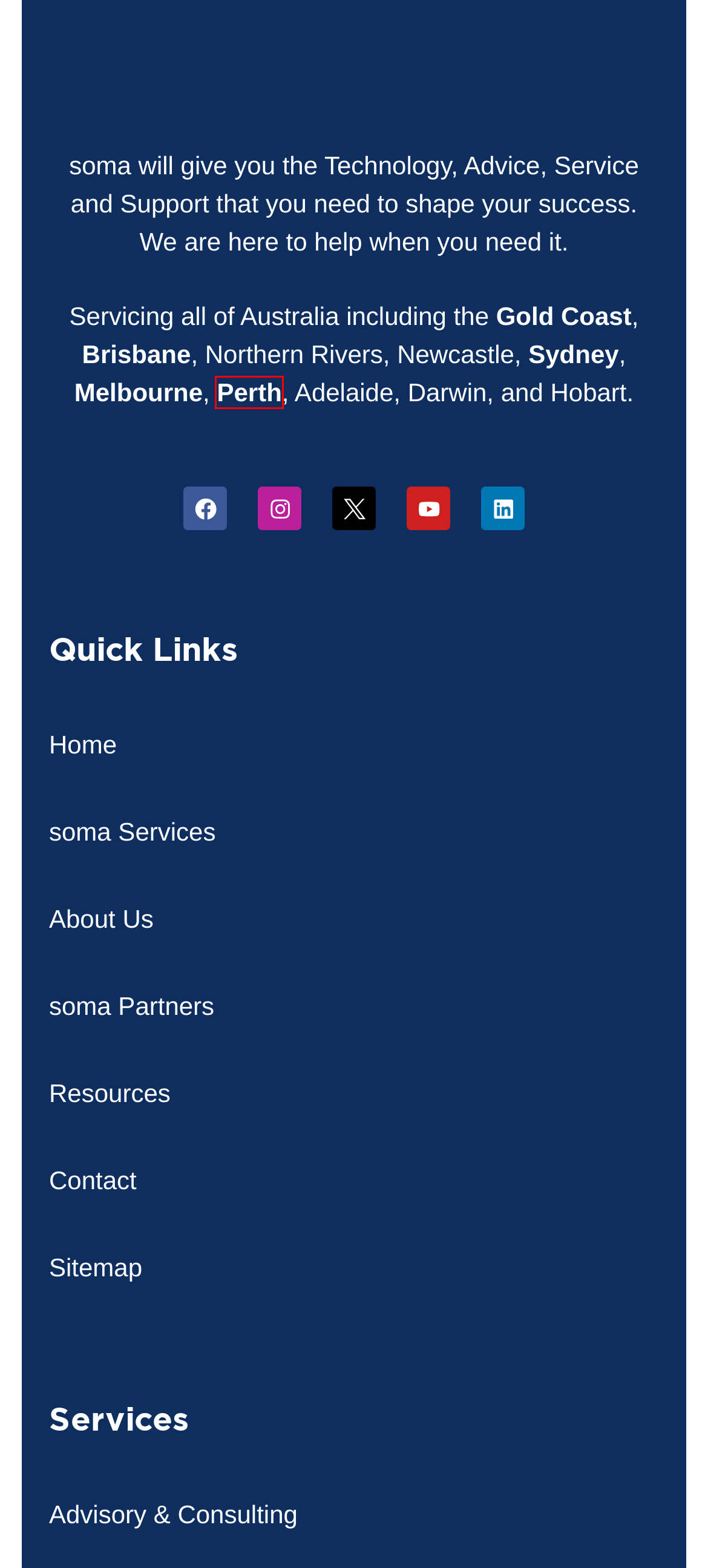You are given a webpage screenshot where a red bounding box highlights an element. Determine the most fitting webpage description for the new page that loads after clicking the element within the red bounding box. Here are the candidates:
A. Managed Services Provider Sydney - Managed IT Services Sydney
B. Managed IT Services Gold Coast | Soma Technology Group
C. Advisory and Consulting | Soma Technology Group
D. Managed IT services Brisbane | Soma Technology Group
E. Managed Services Provider Perth | Soma Technology Group
F. Industry Partners | SOMA Technology Group
G. Managed Services Provider Melbourne - Managed IT Services Melbourne
H. Sitemap - Industry Leading ICT Services, Support

E